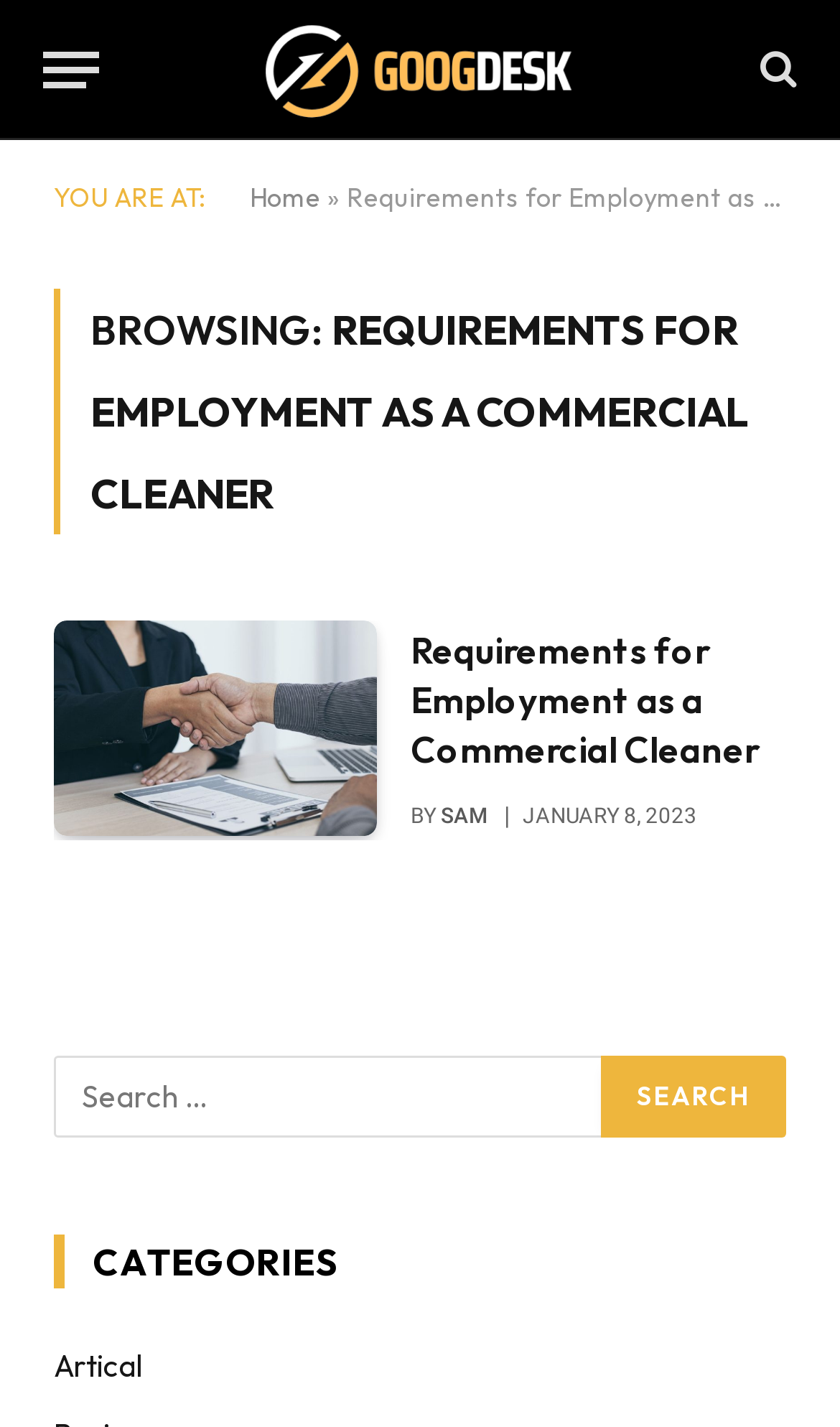Please find and provide the title of the webpage.

BROWSING: REQUIREMENTS FOR EMPLOYMENT AS A COMMERCIAL CLEANER